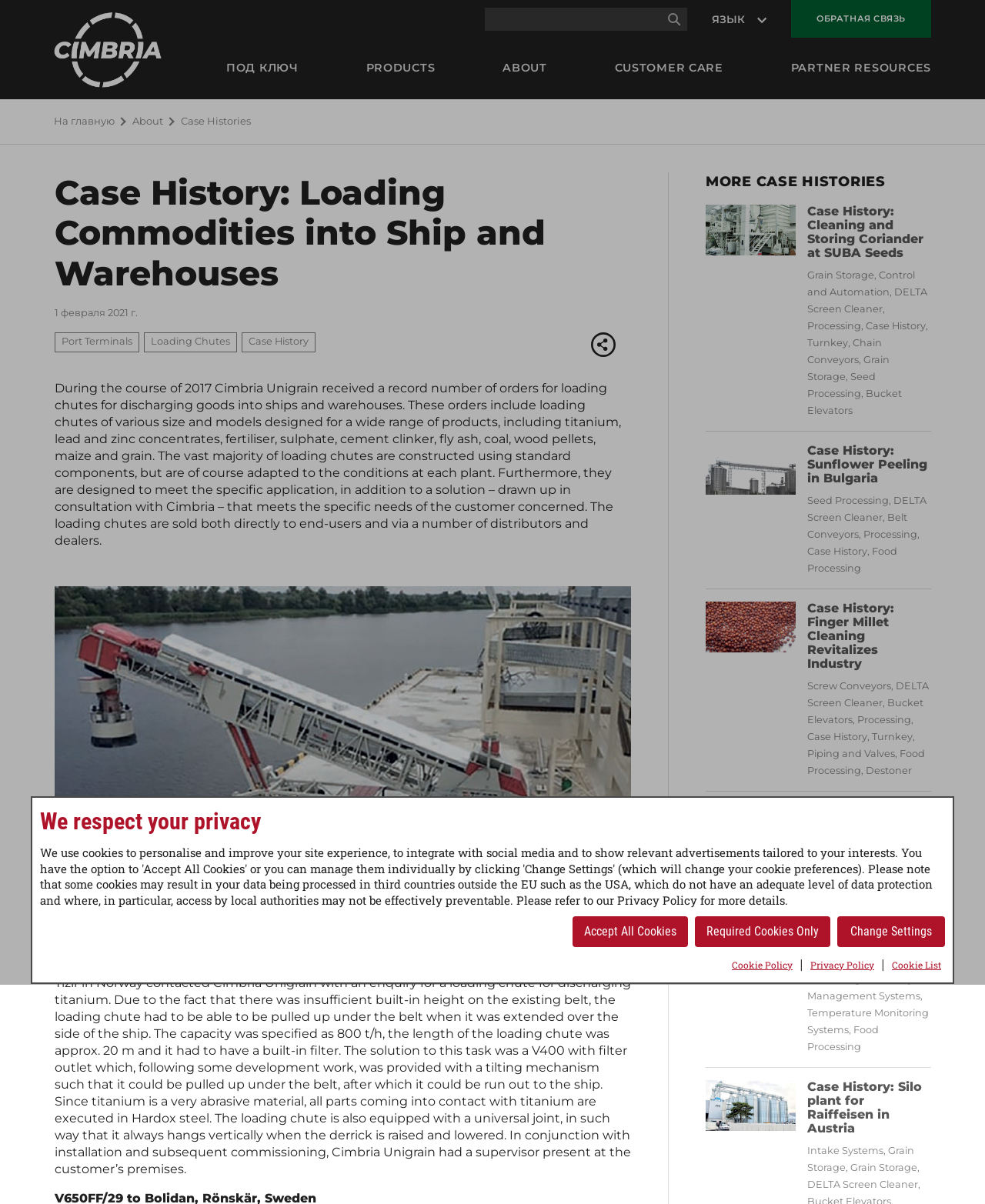Analyze the image and give a detailed response to the question:
What is the topic of the case history?

The topic of the case history is mentioned in the heading 'Case History: Loading Commodities into Ship and Warehouses' which is located at the top of the webpage.